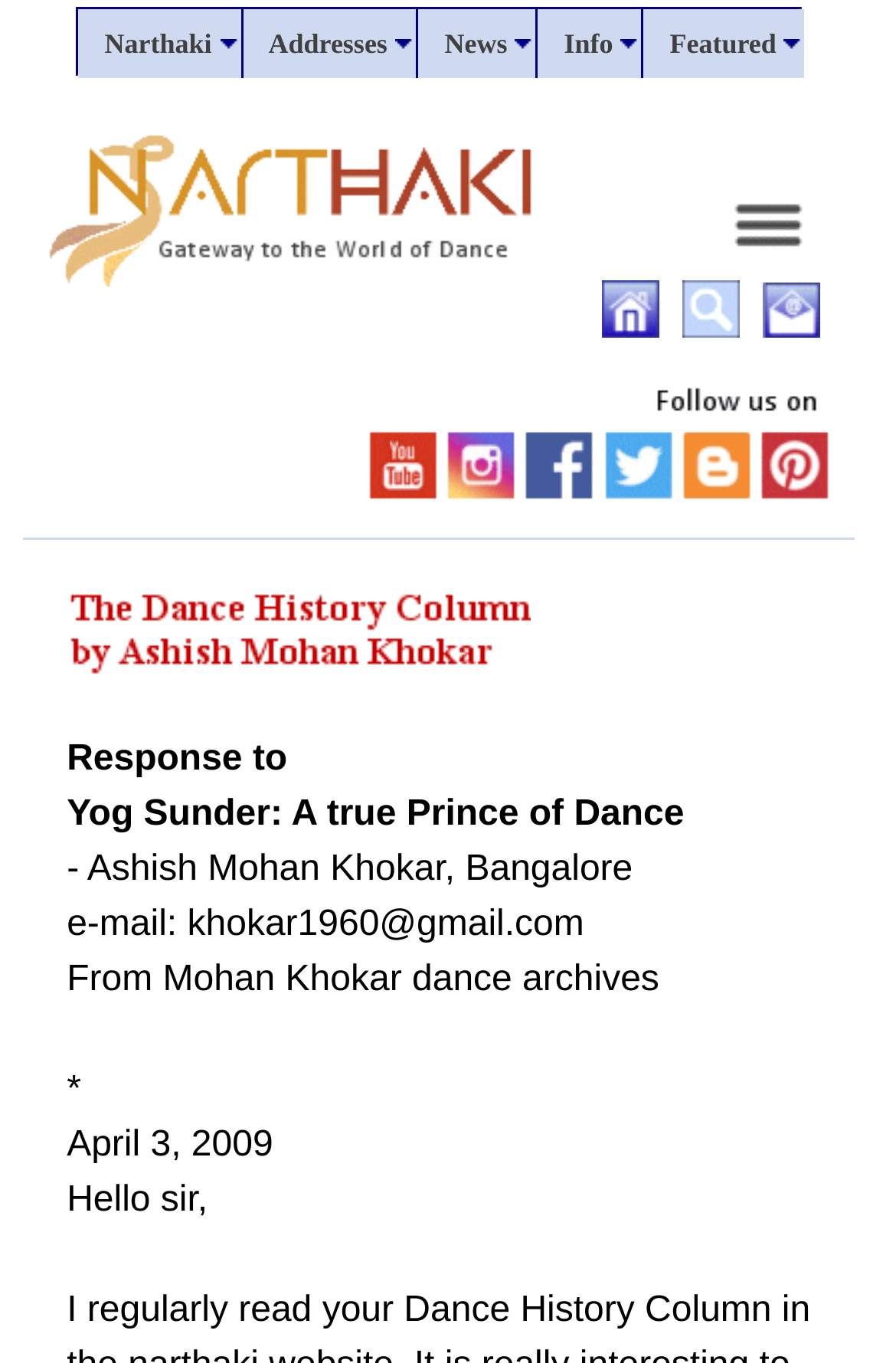Provide a brief response to the question below using one word or phrase:
What is the text of the first link on the page?

Click here for all links